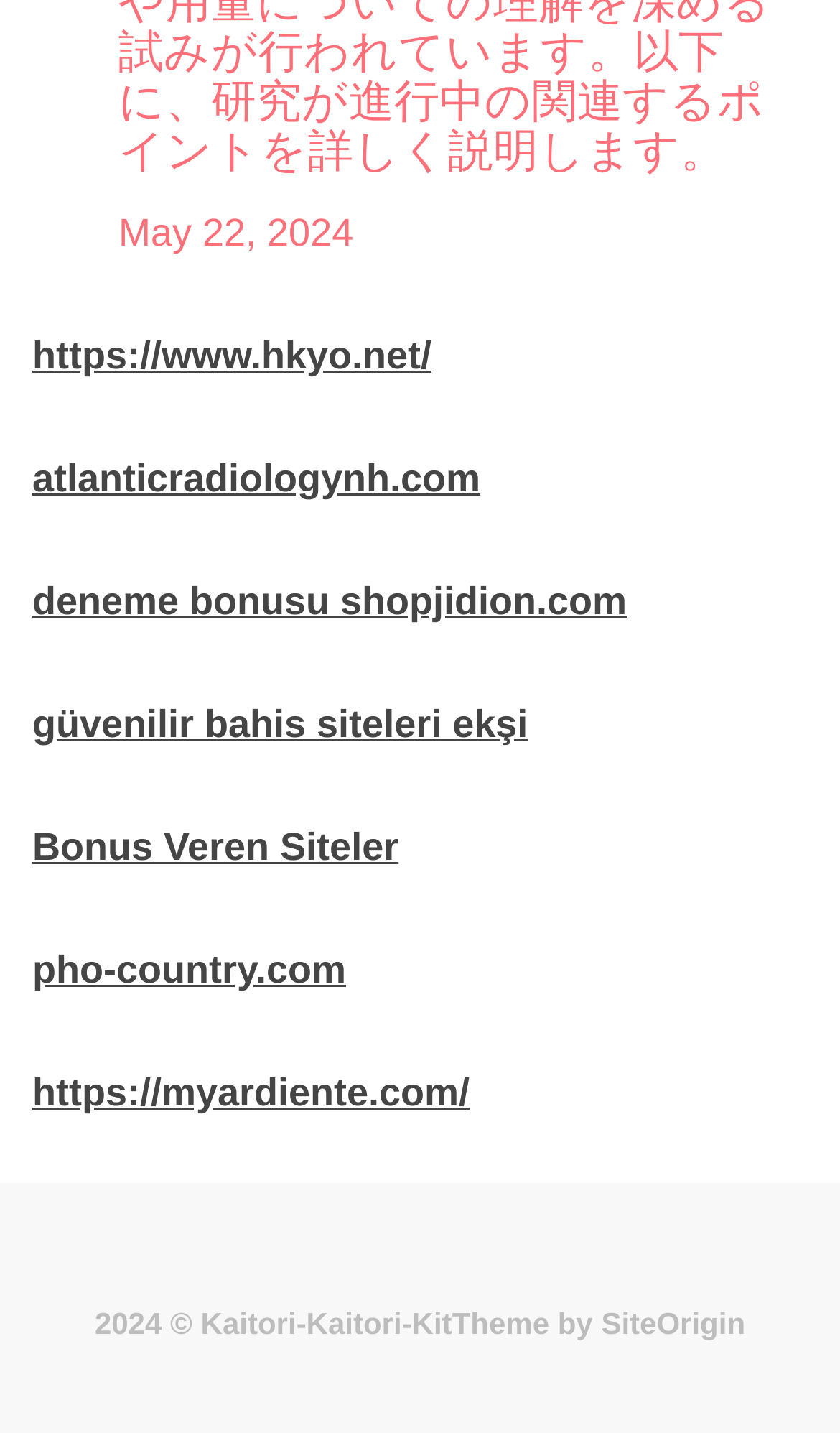Can you provide the bounding box coordinates for the element that should be clicked to implement the instruction: "visit the website of Atlantic Radiology"?

[0.038, 0.318, 0.572, 0.348]